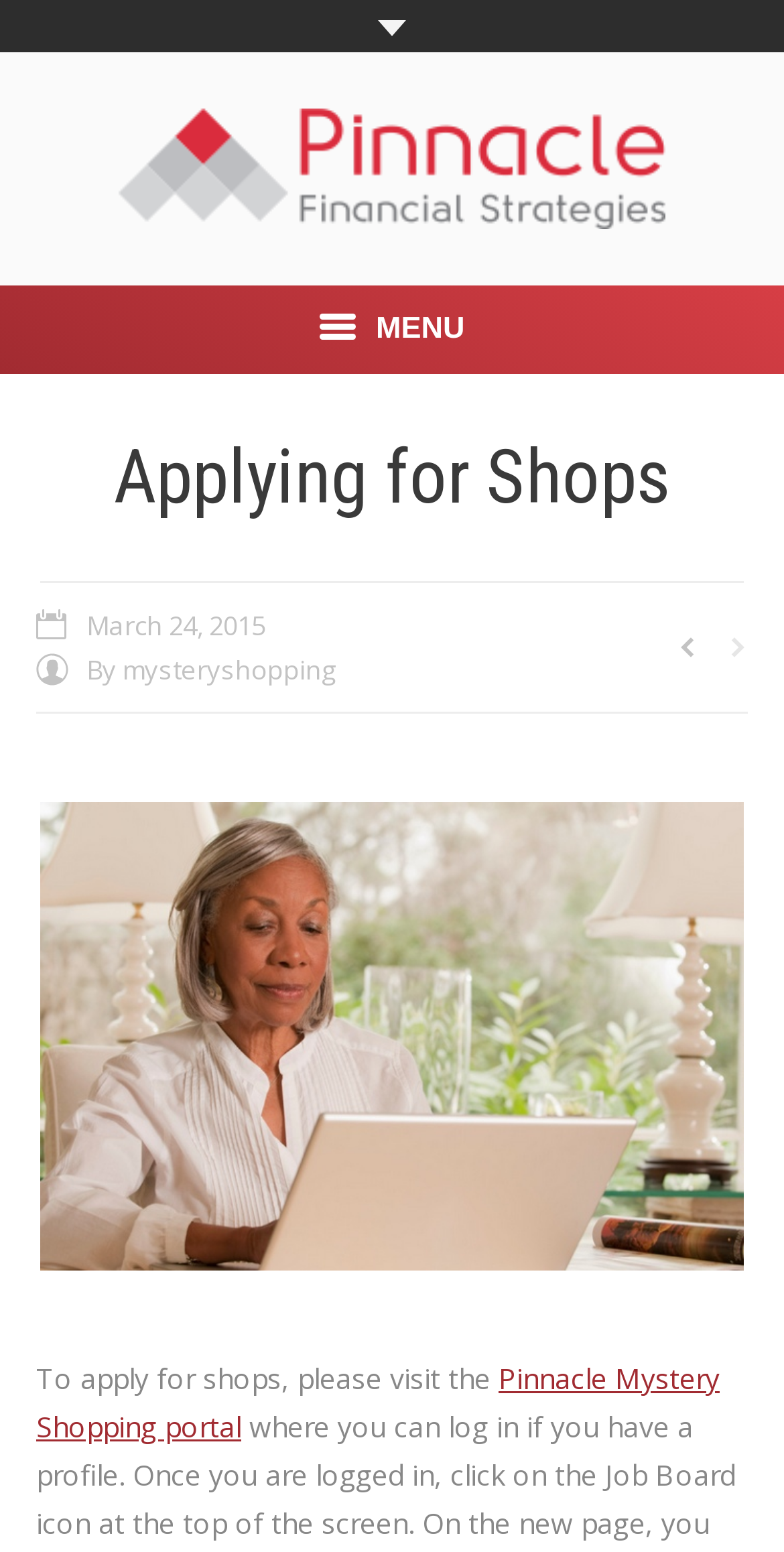Locate the bounding box coordinates of the element's region that should be clicked to carry out the following instruction: "Go to the Blog". The coordinates need to be four float numbers between 0 and 1, i.e., [left, top, right, bottom].

[0.103, 0.552, 0.897, 0.61]